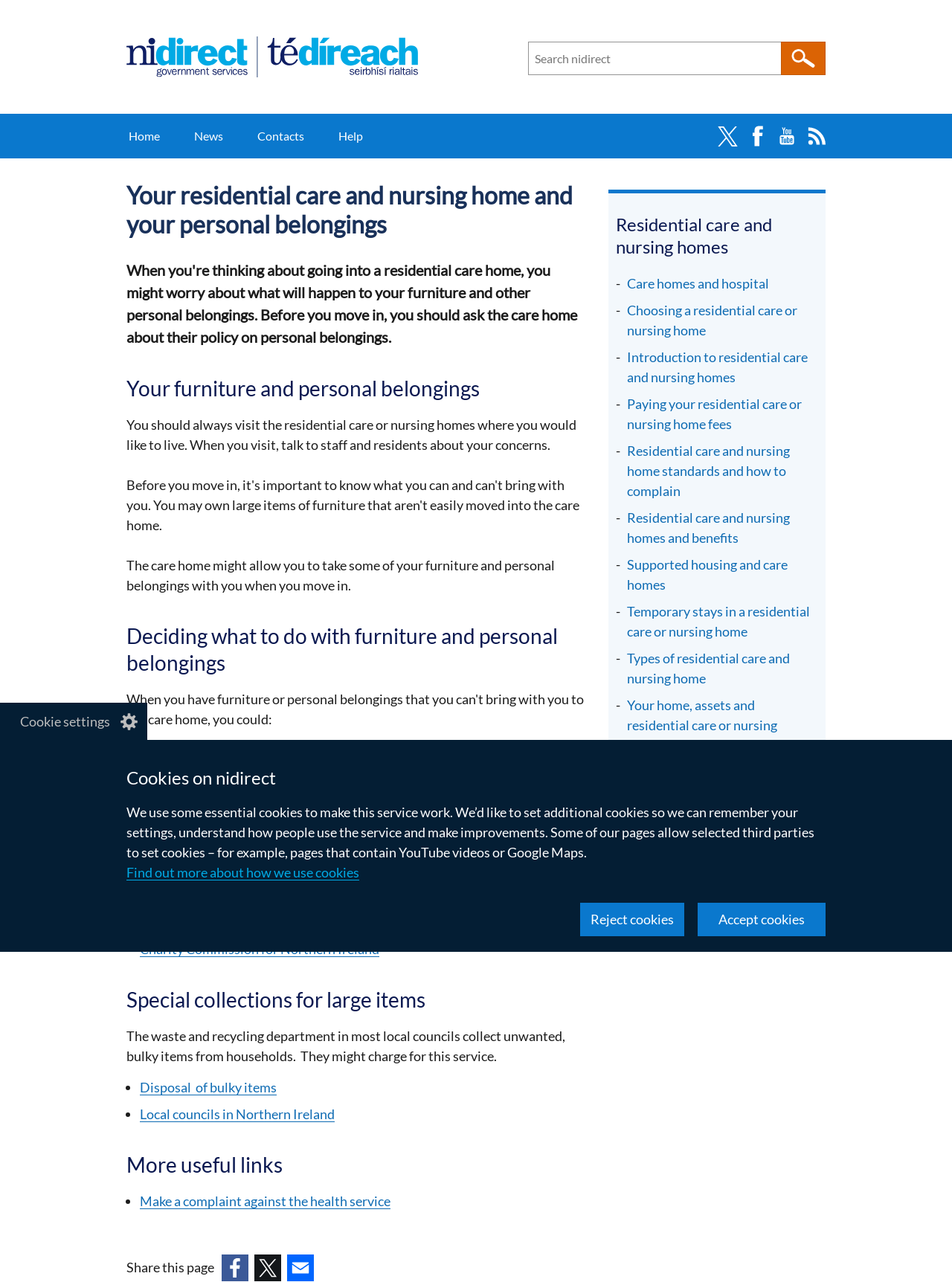Locate the bounding box coordinates of the area to click to fulfill this instruction: "View About Us". The bounding box should be presented as four float numbers between 0 and 1, in the order [left, top, right, bottom].

None